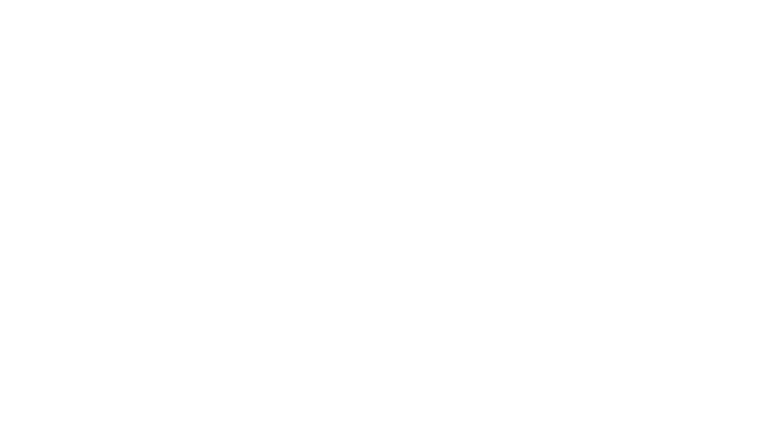Offer a detailed narrative of the scene shown in the image.

The image features a side-by-side comparison of a Shorty Bull and a Micro Bully, highlighting their distinct facial features against a neutral studio background. This visual representation aims to emphasize the differences in physical characteristics between these two unique bully breeds, showcasing their stocky builds and unique facial structures. The context of the image relates to an exploration of the popularity and traits of Micro Bullies, which have captivated dog enthusiasts and breeders alike.